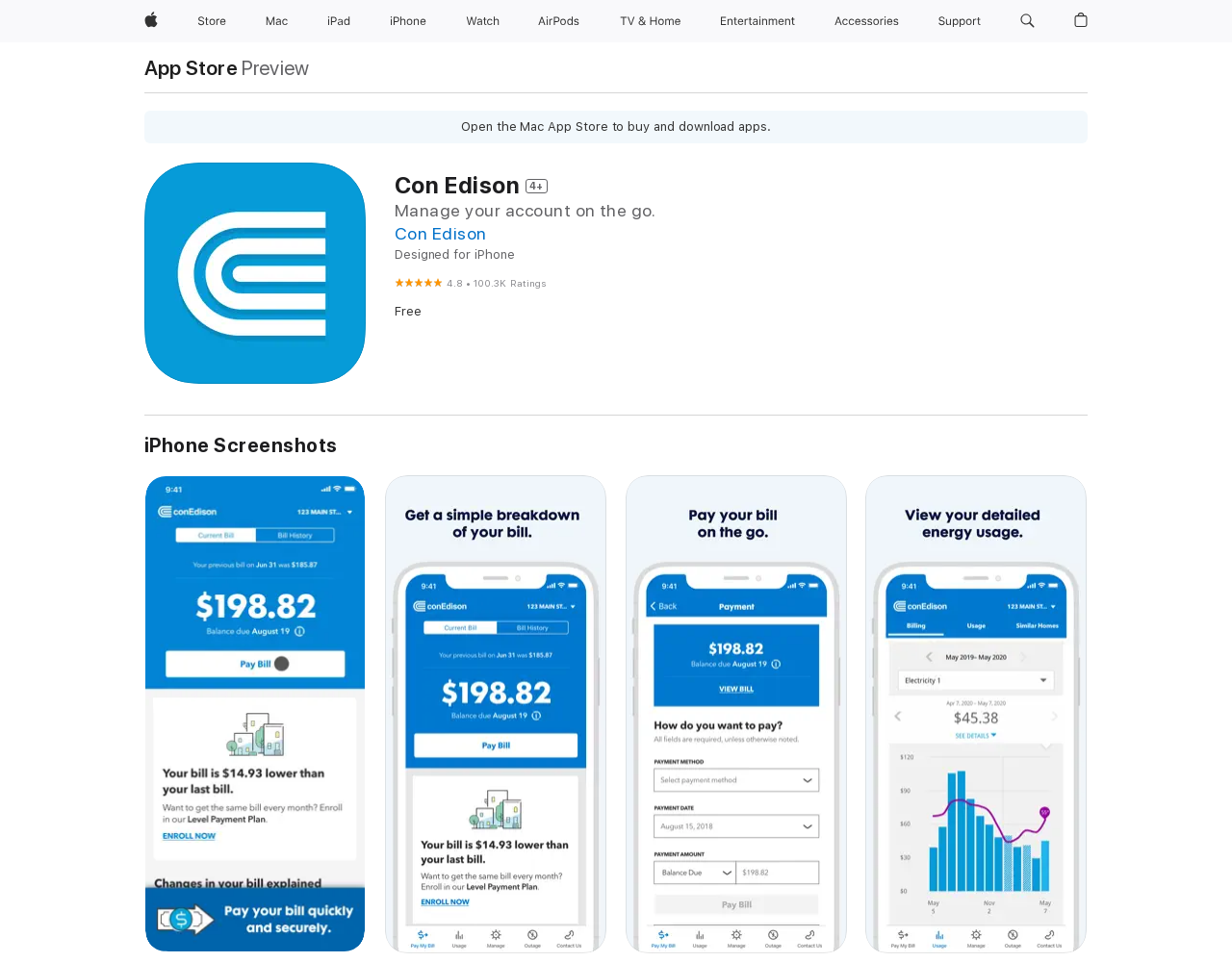What is the category of Con Edison?
Look at the screenshot and respond with one word or a short phrase.

Utilities